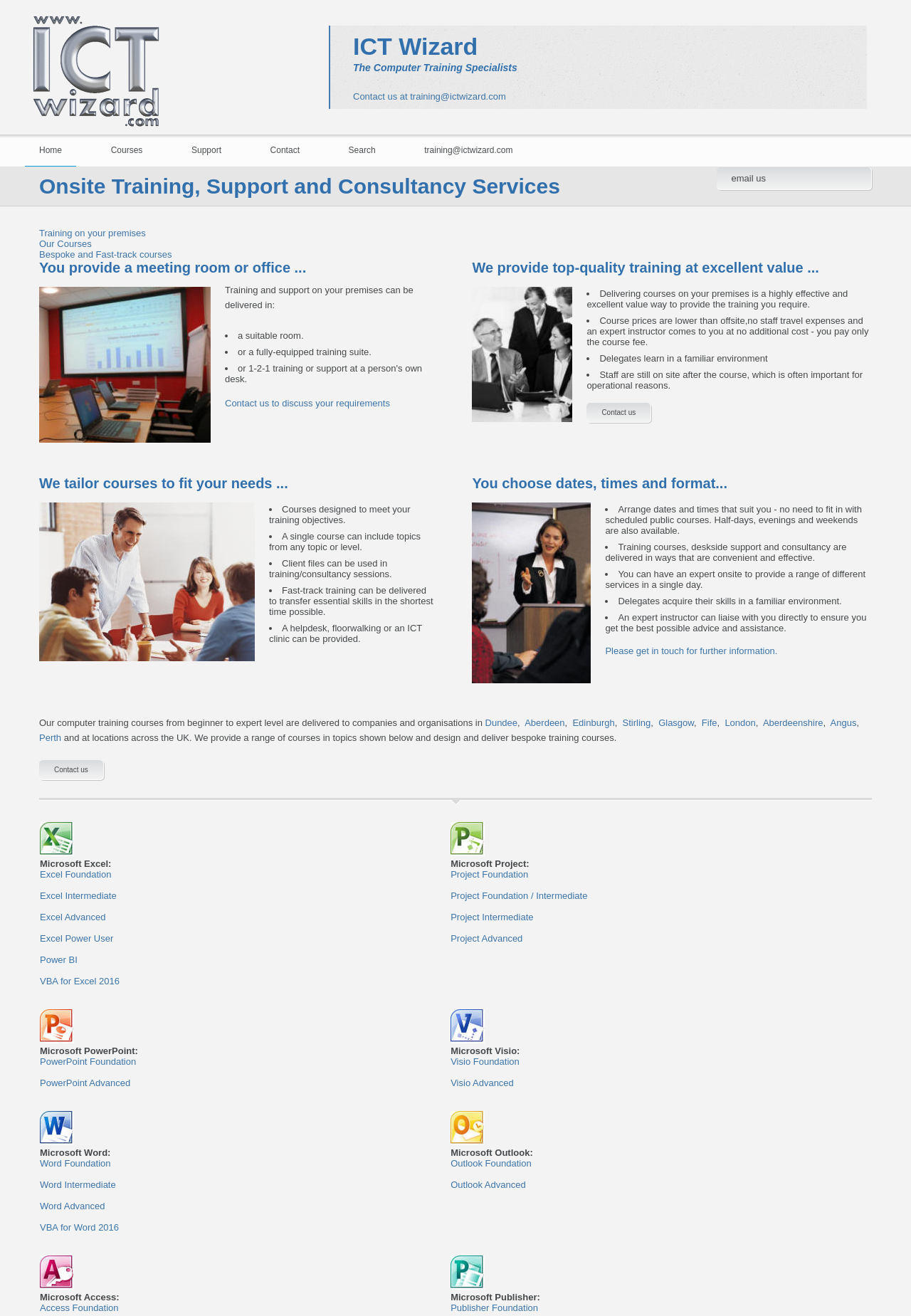Can you specify the bounding box coordinates for the region that should be clicked to fulfill this instruction: "View the 'Support' services".

[0.194, 0.102, 0.259, 0.126]